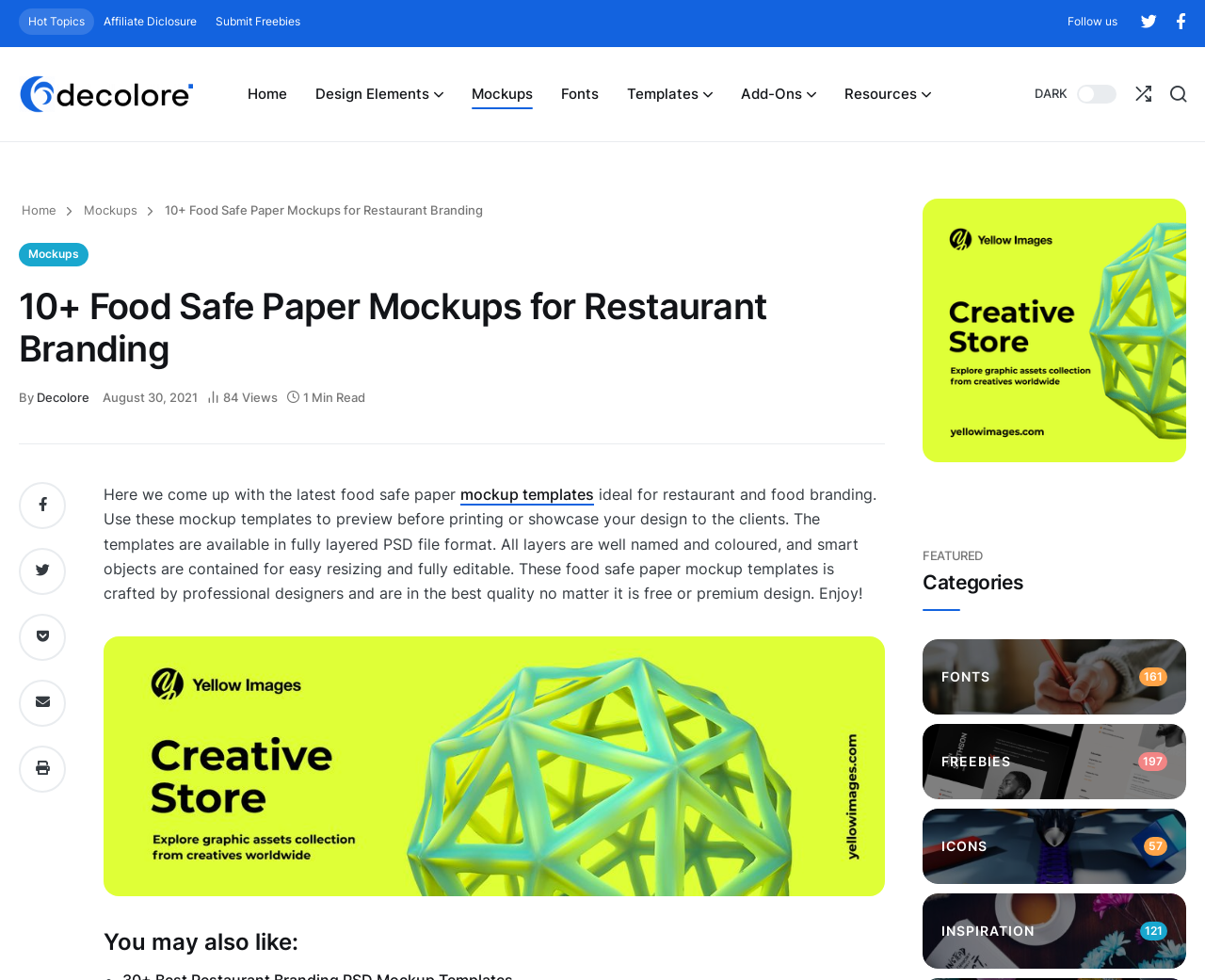Please find the bounding box coordinates of the element that you should click to achieve the following instruction: "Read a random article". The coordinates should be presented as four float numbers between 0 and 1: [left, top, right, bottom].

[0.934, 0.078, 0.963, 0.114]